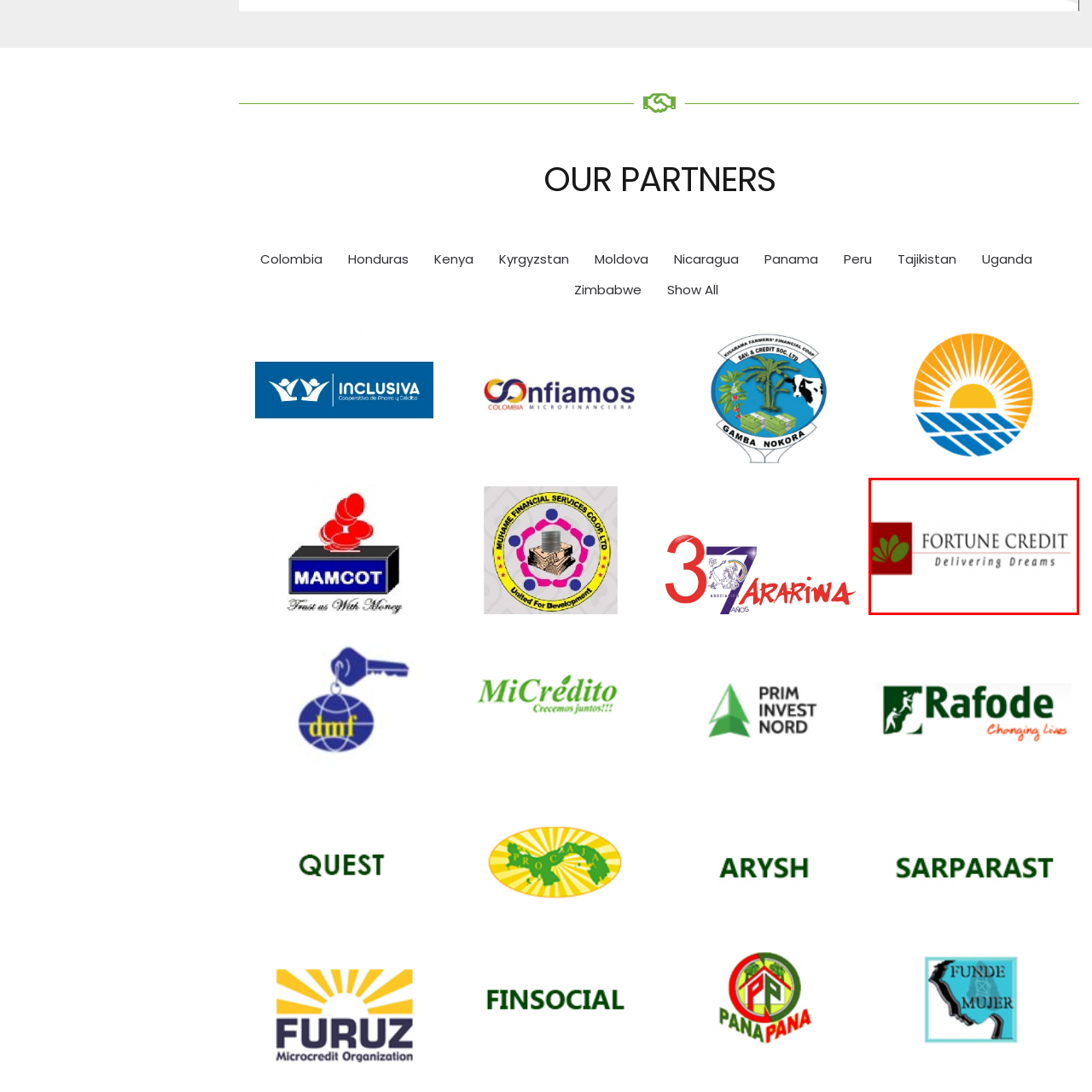Inspect the section within the red border, What is the font style of the company name? Provide a one-word or one-phrase answer.

Bold, elegant